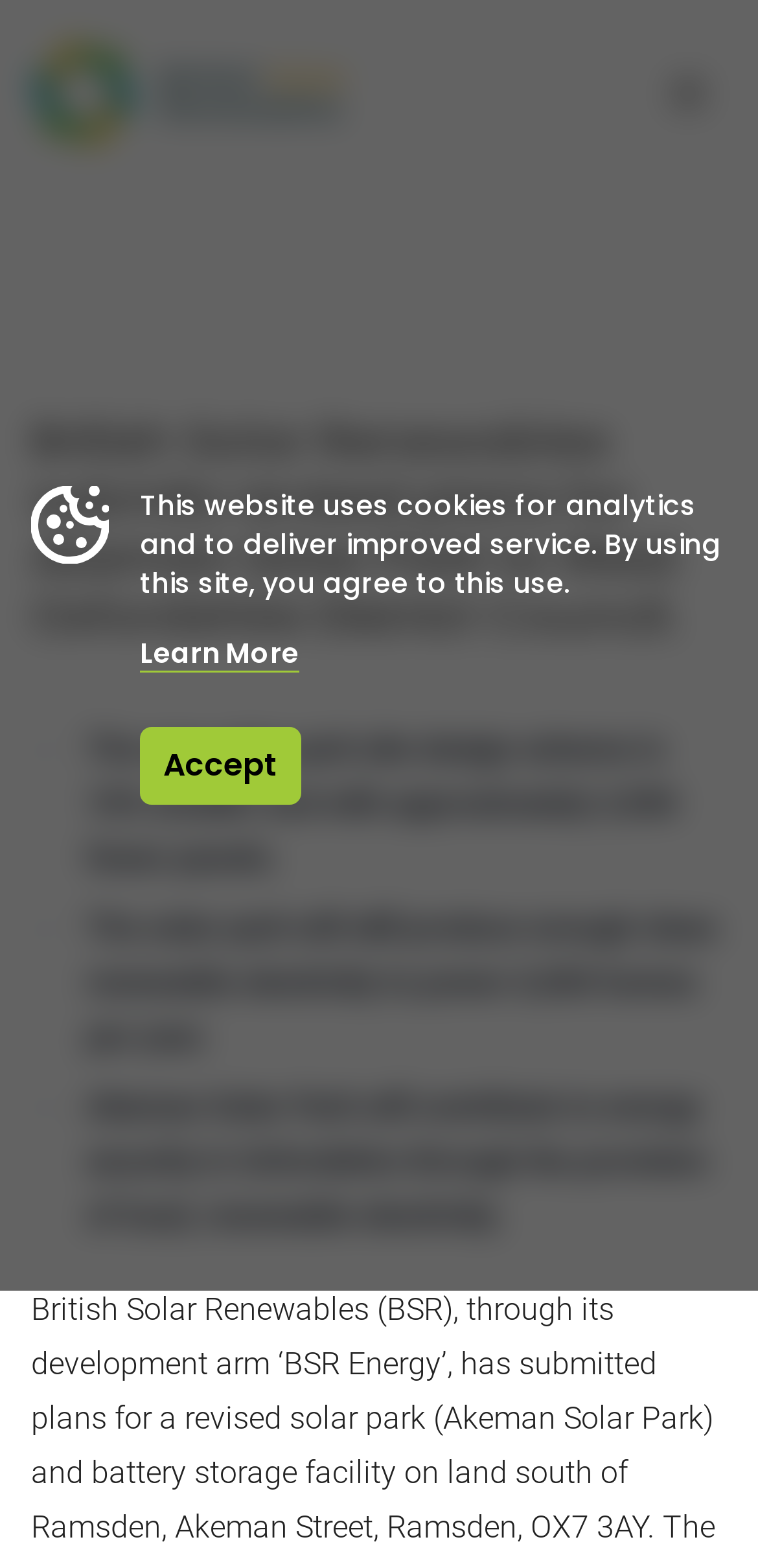Locate the bounding box of the UI element defined by this description: "Learn More". The coordinates should be given as four float numbers between 0 and 1, formatted as [left, top, right, bottom].

[0.185, 0.394, 0.395, 0.439]